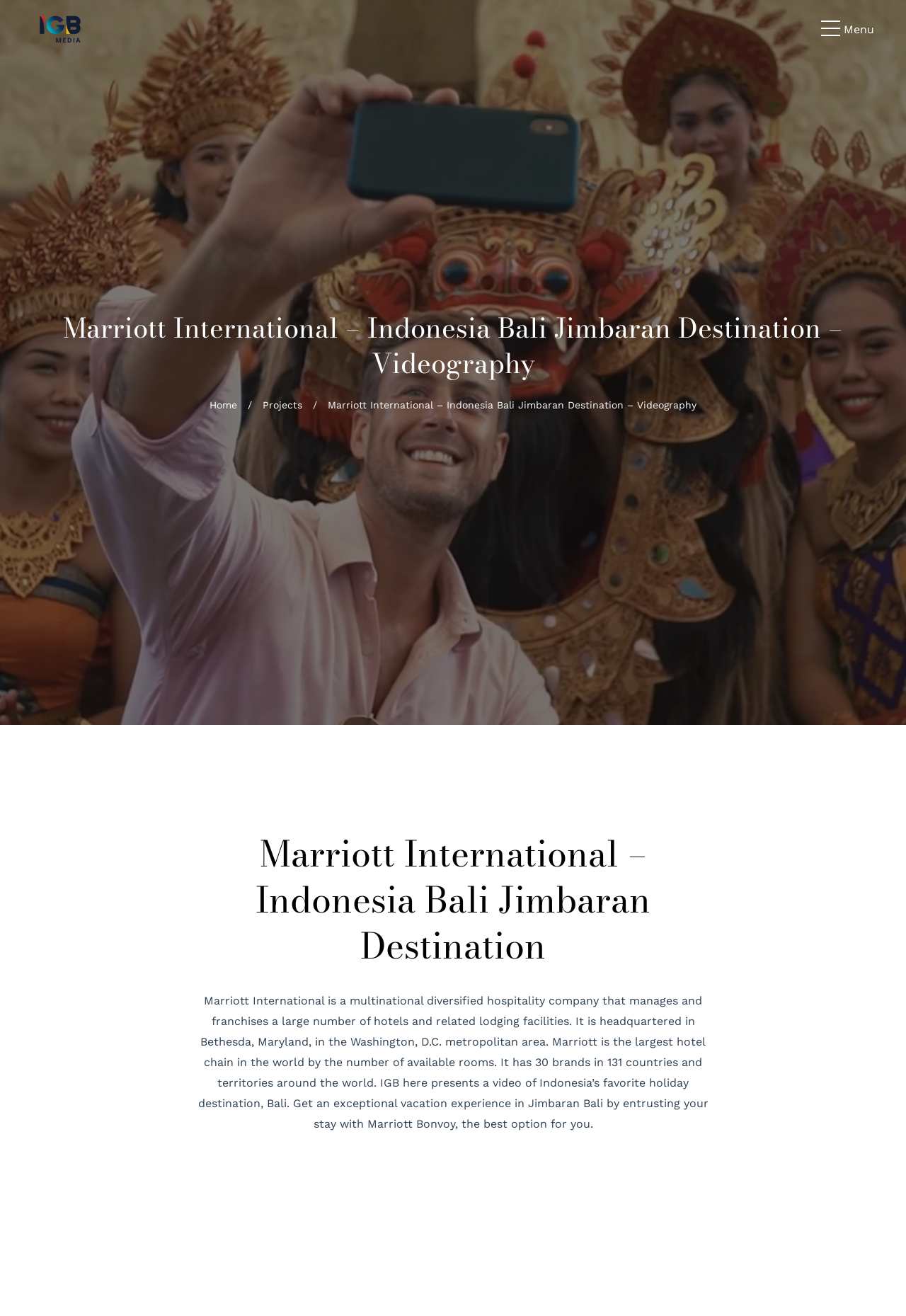Please extract the webpage's main title and generate its text content.

Marriott International – Indonesia Bali Jimbaran Destination – Videography